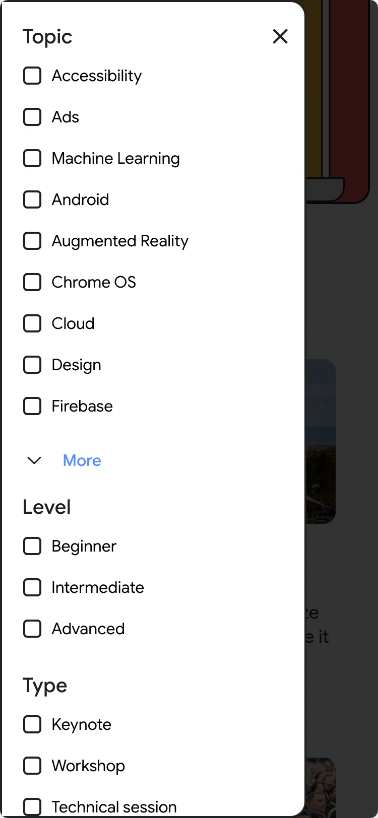What types of sessions can users filter by?
Answer the question with as much detail as possible.

Users can filter the content by selecting specific types of sessions, including Keynote, Workshop, and Technical sessions, allowing them to focus on the sessions that are most relevant to their interests and needs.